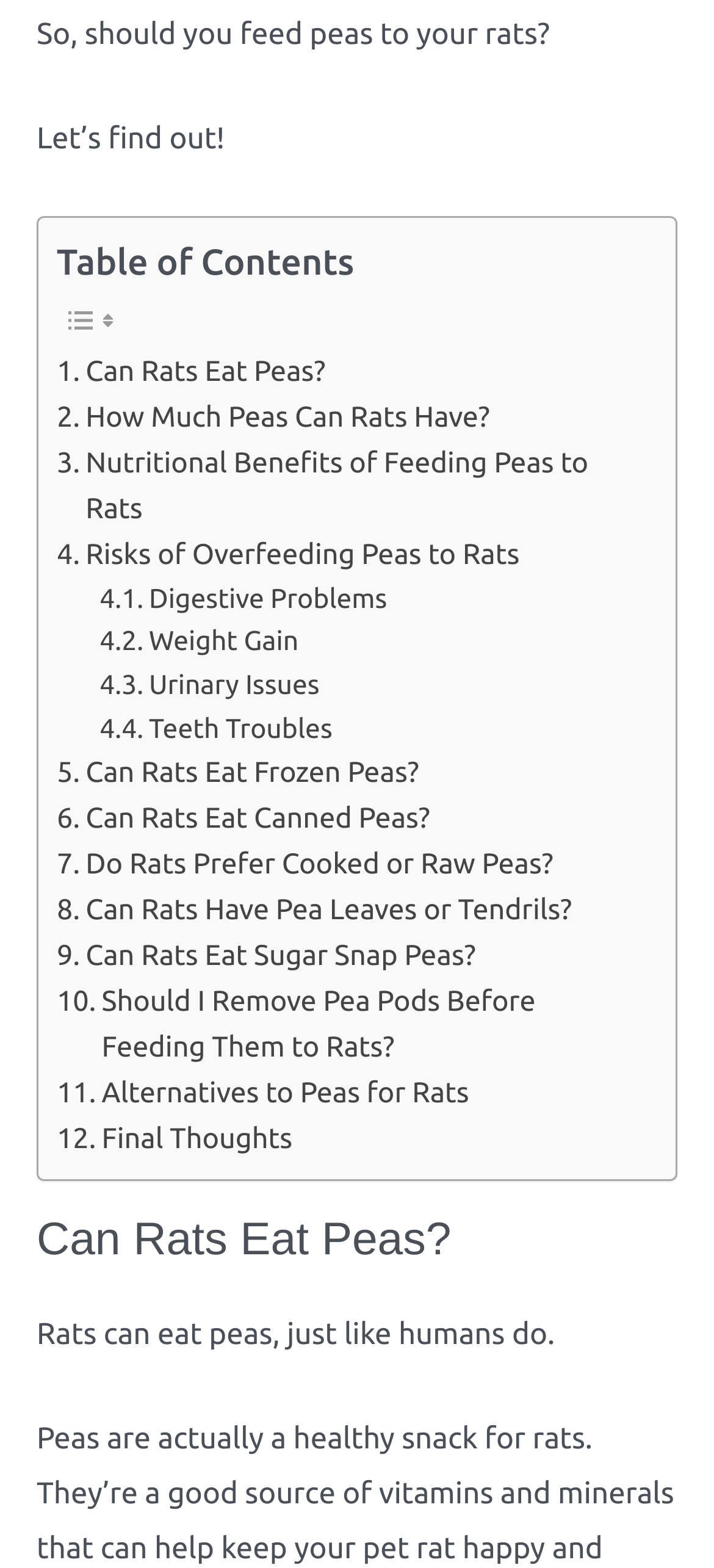Please answer the following question using a single word or phrase: 
What is the topic of the webpage?

Rats eating peas